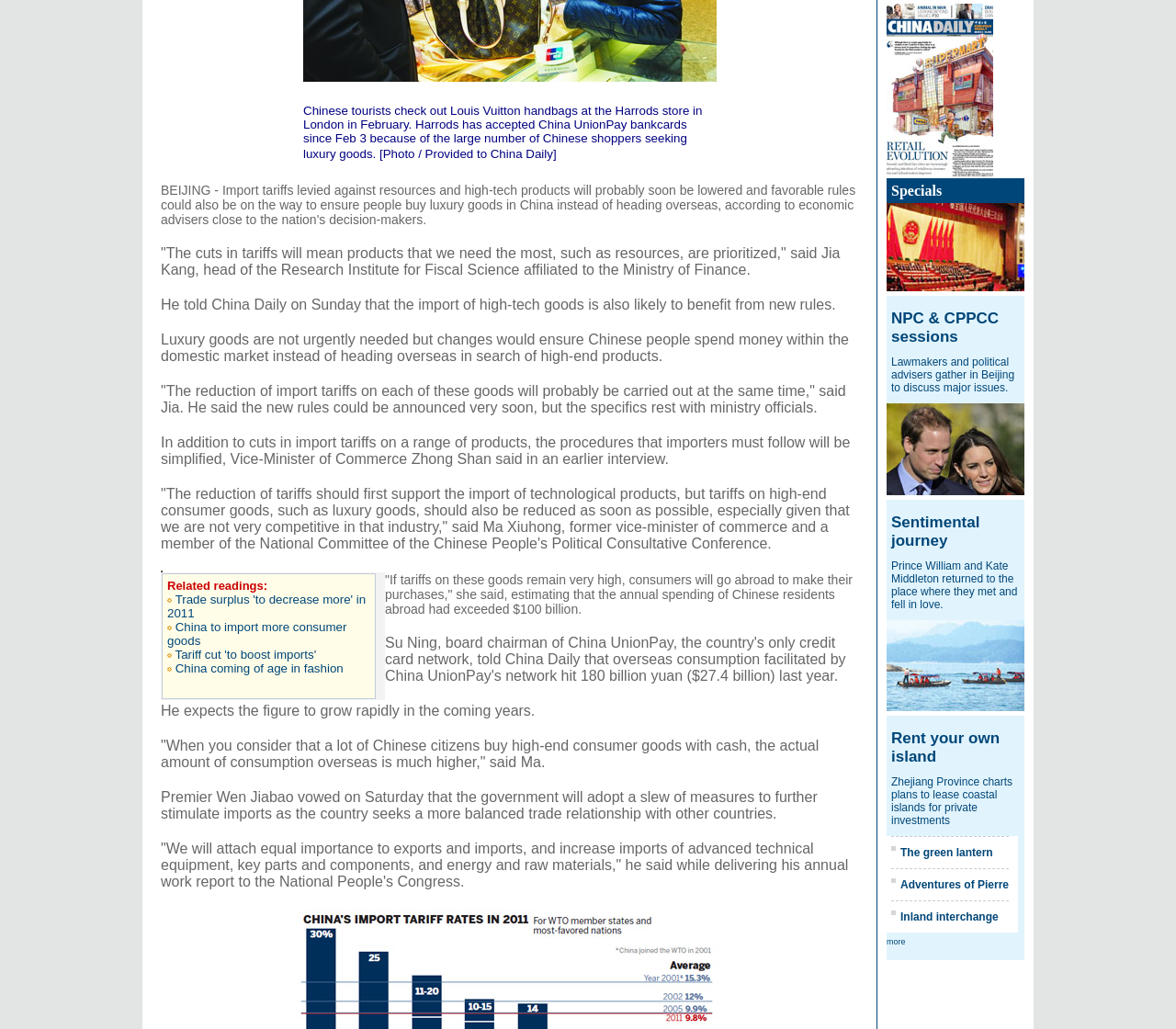Determine the bounding box coordinates for the UI element matching this description: "The green lantern".

[0.766, 0.822, 0.844, 0.835]